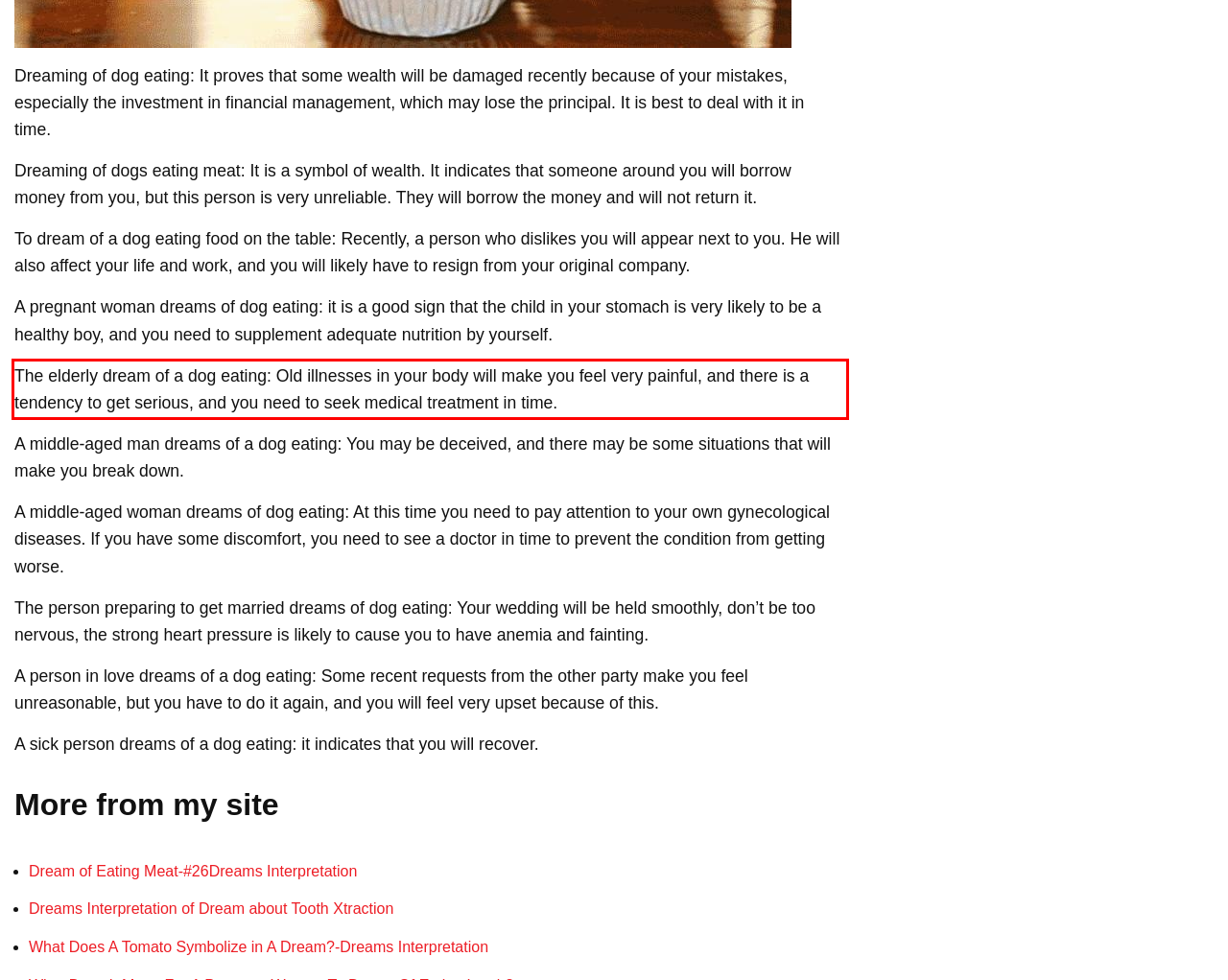You are presented with a screenshot containing a red rectangle. Extract the text found inside this red bounding box.

The elderly dream of a dog eating: Old illnesses in your body will make you feel very painful, and there is a tendency to get serious, and you need to seek medical treatment in time.